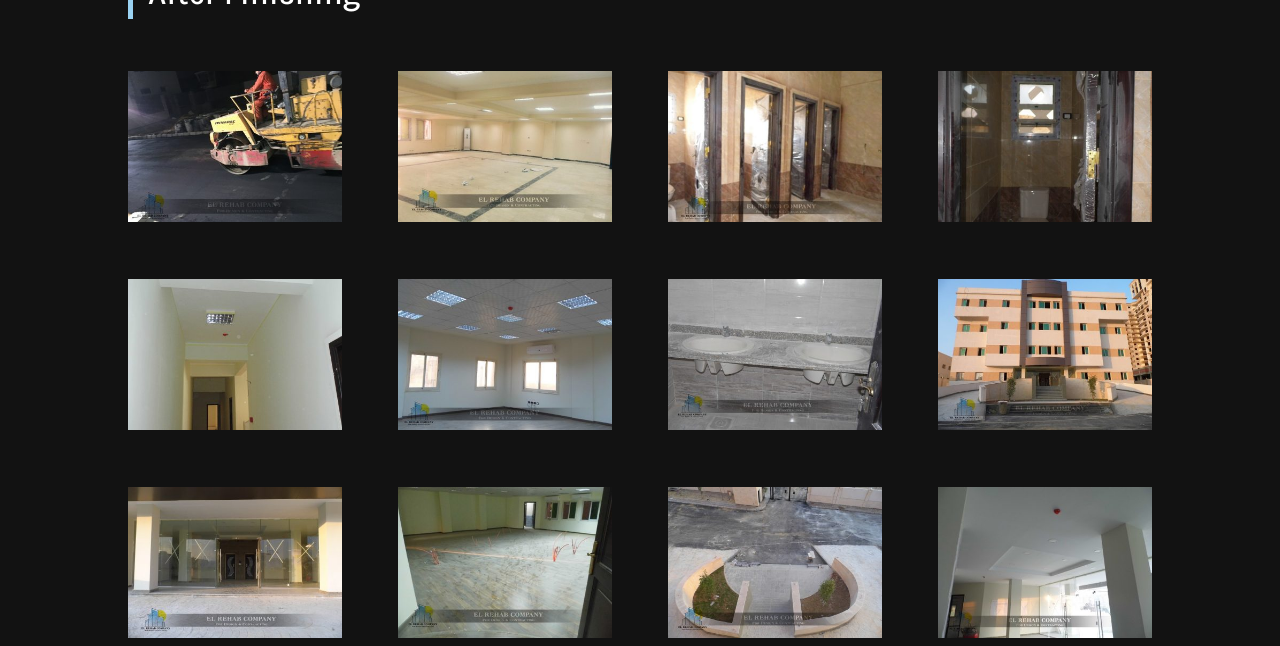What is the color of the icons?
Refer to the screenshot and respond with a concise word or phrase.

Unknown